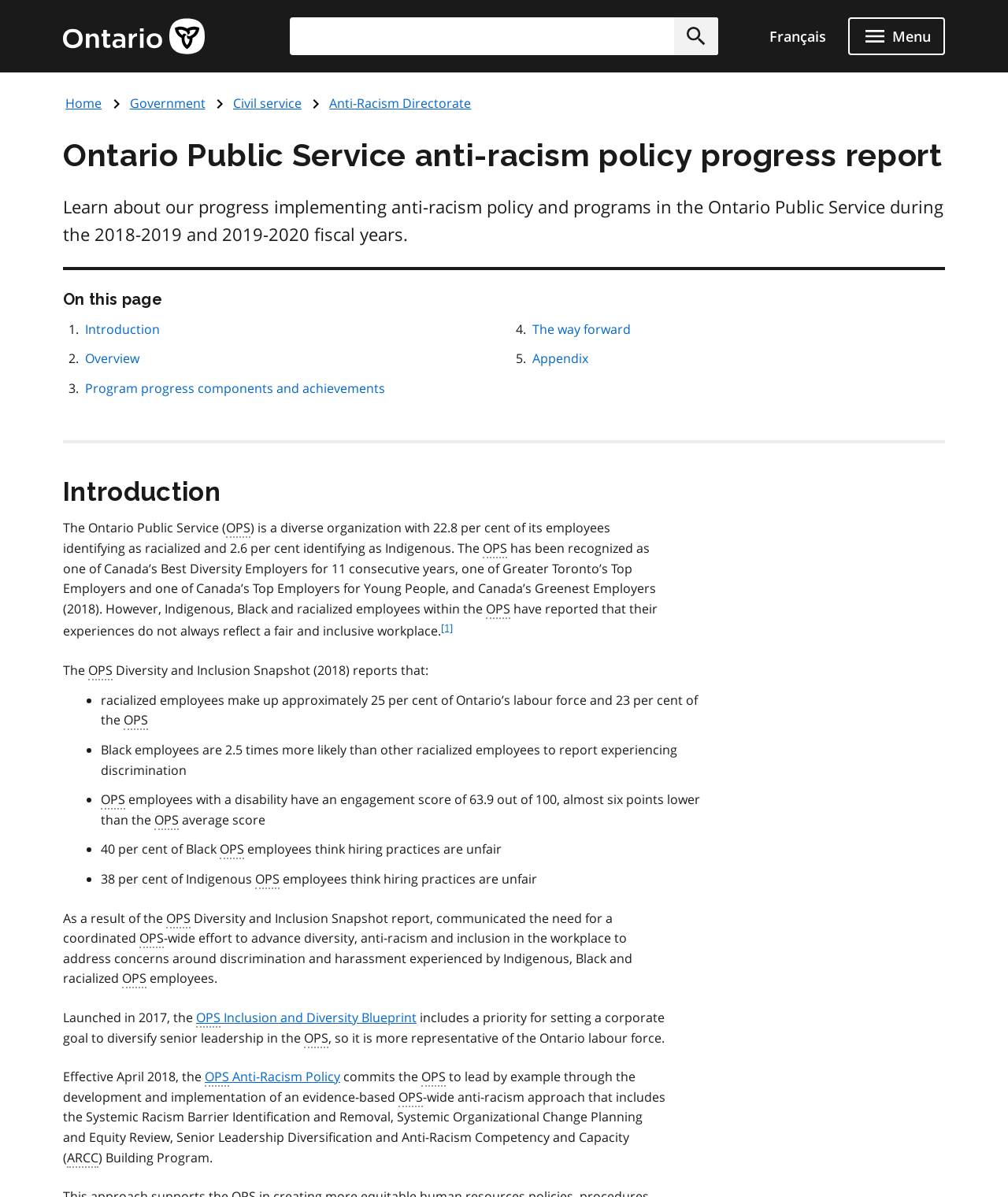From the webpage screenshot, predict the bounding box coordinates (top-left x, top-left y, bottom-right x, bottom-right y) for the UI element described here: Français

[0.754, 0.014, 0.829, 0.046]